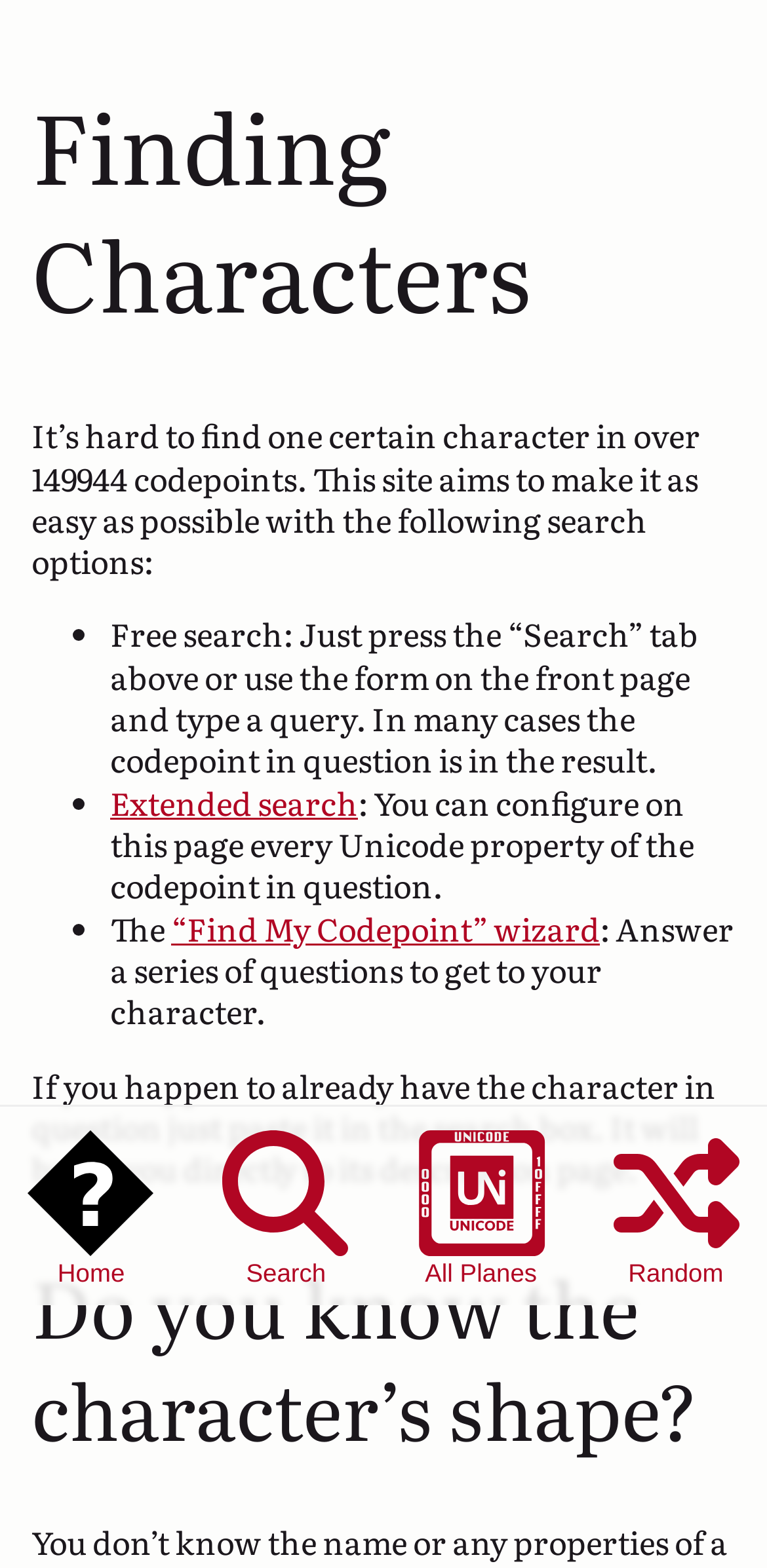How many links are there in the top navigation bar?
Respond to the question with a single word or phrase according to the image.

4